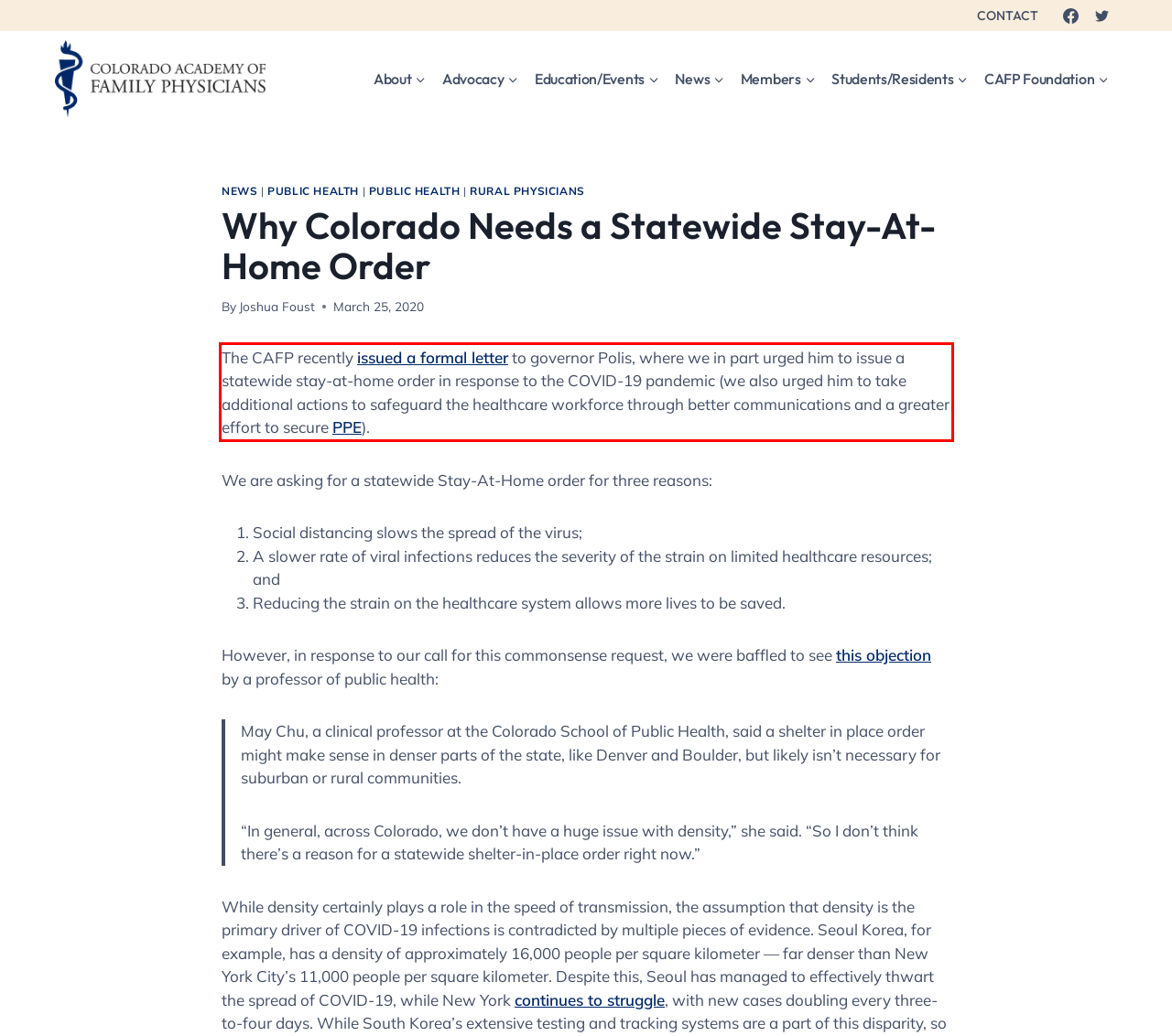Using OCR, extract the text content found within the red bounding box in the given webpage screenshot.

The CAFP recently issued a formal letter to governor Polis, where we in part urged him to issue a statewide stay-at-home order in response to the COVID-19 pandemic (we also urged him to take additional actions to safeguard the healthcare workforce through better communications and a greater effort to secure PPE).